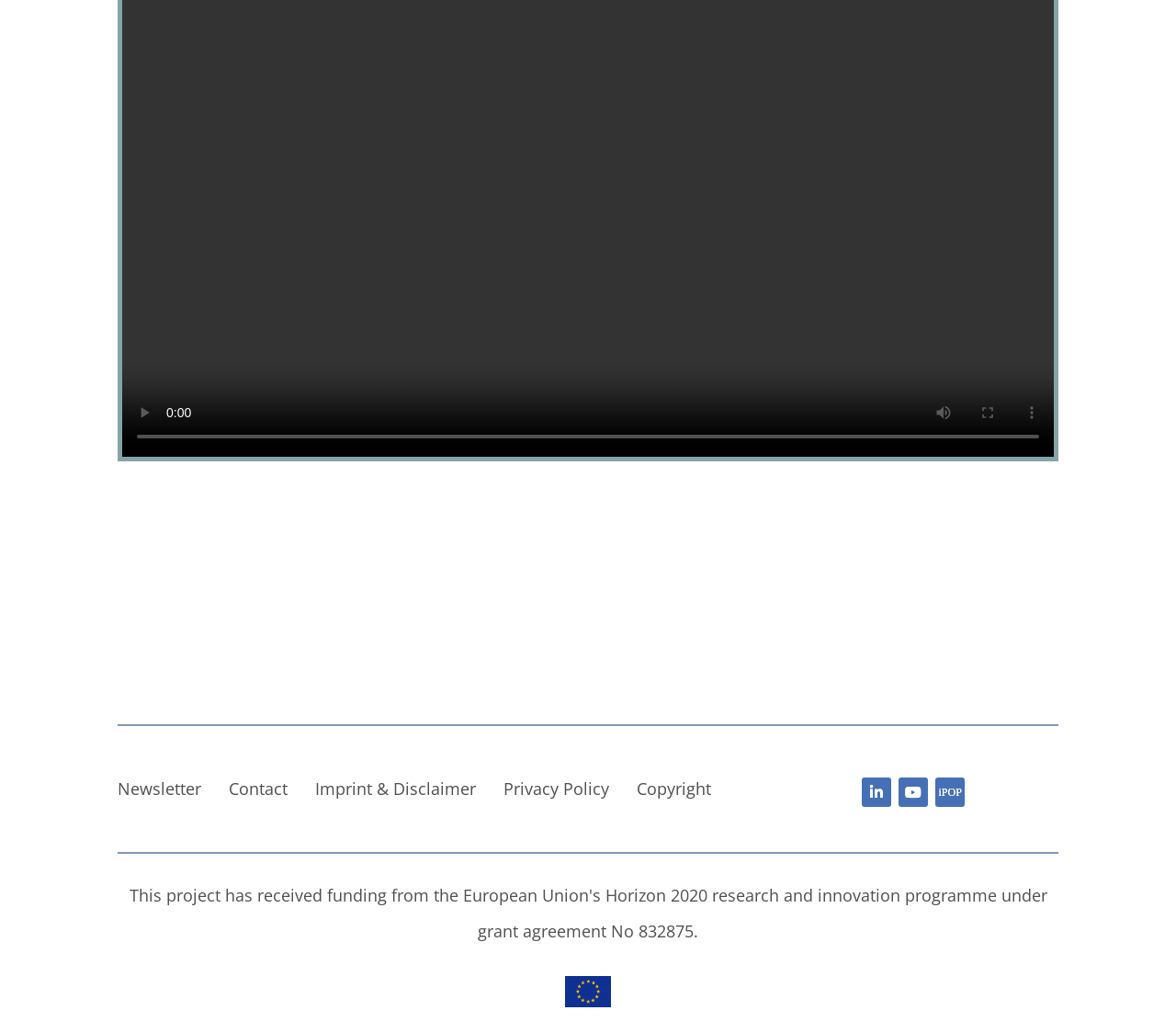Find the bounding box coordinates of the element I should click to carry out the following instruction: "play the video".

[0.104, 0.378, 0.141, 0.421]